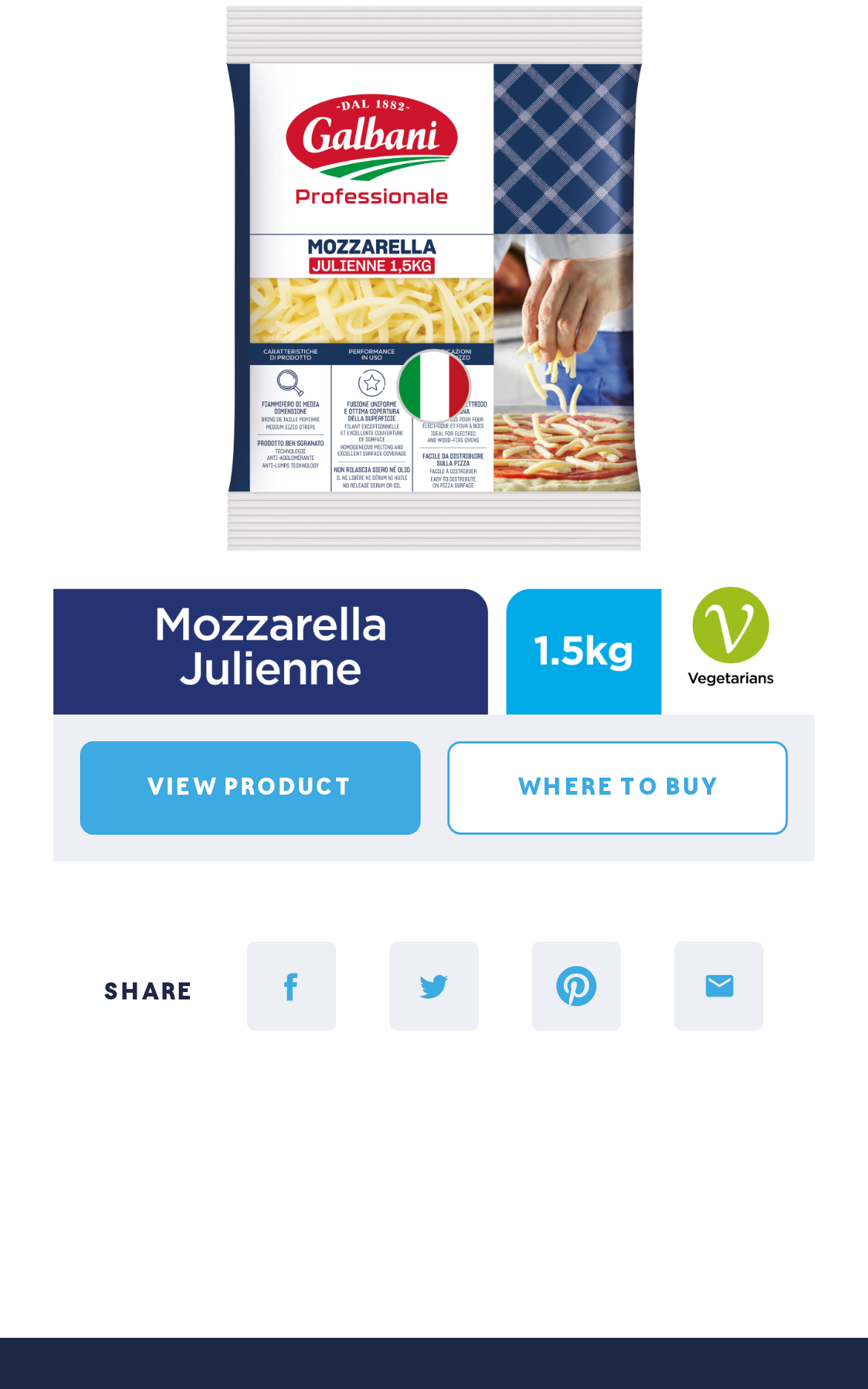Given the element description Butter, specify the bounding box coordinates of the corresponding UI element in the format (top-left x, top-left y, bottom-right x, bottom-right y). All values must be between 0 and 1.

[0.0, 0.599, 1.0, 0.697]